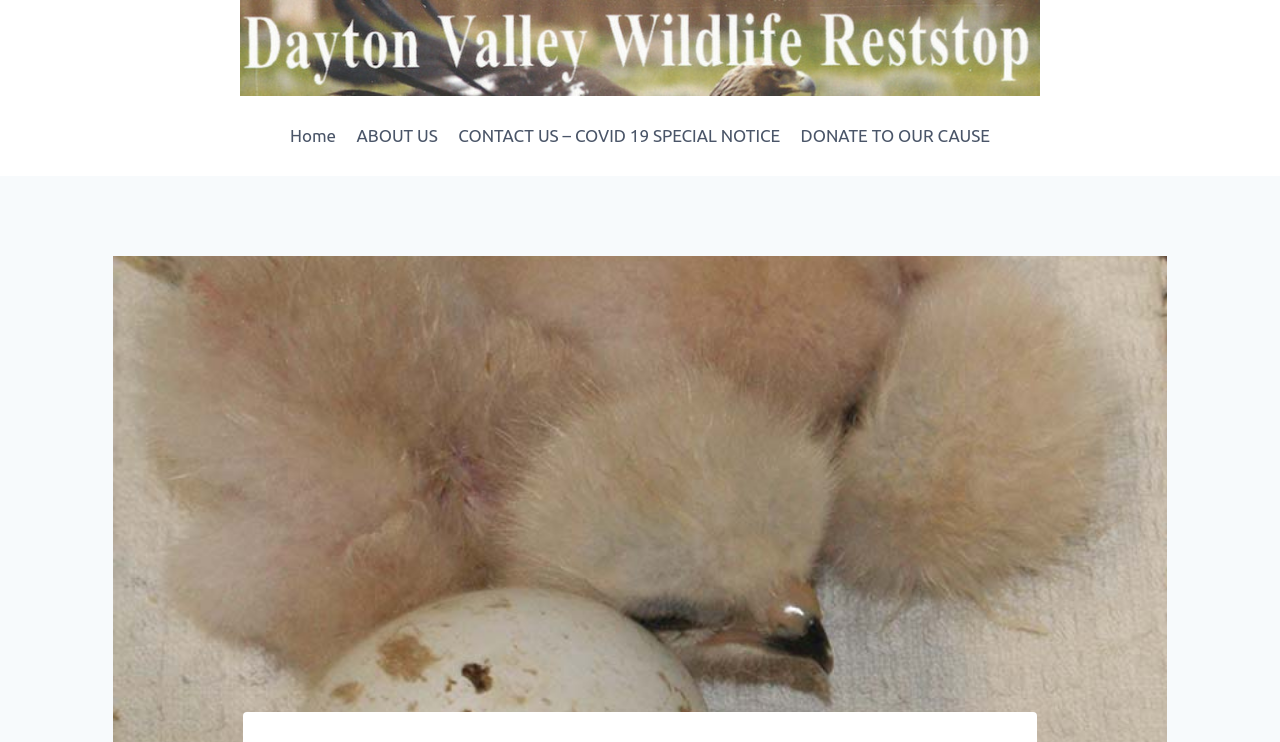Find the bounding box of the web element that fits this description: "Selected: News".

None